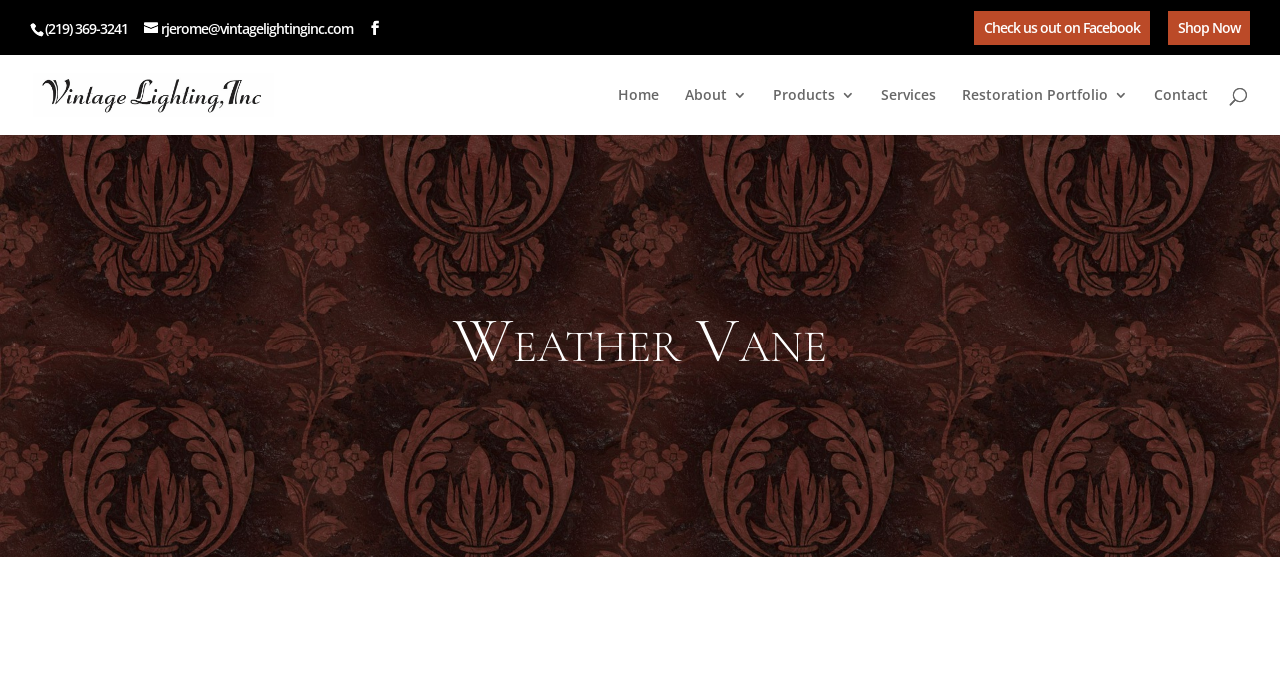Locate the bounding box coordinates of the clickable area needed to fulfill the instruction: "Search for products".

[0.053, 0.081, 0.953, 0.084]